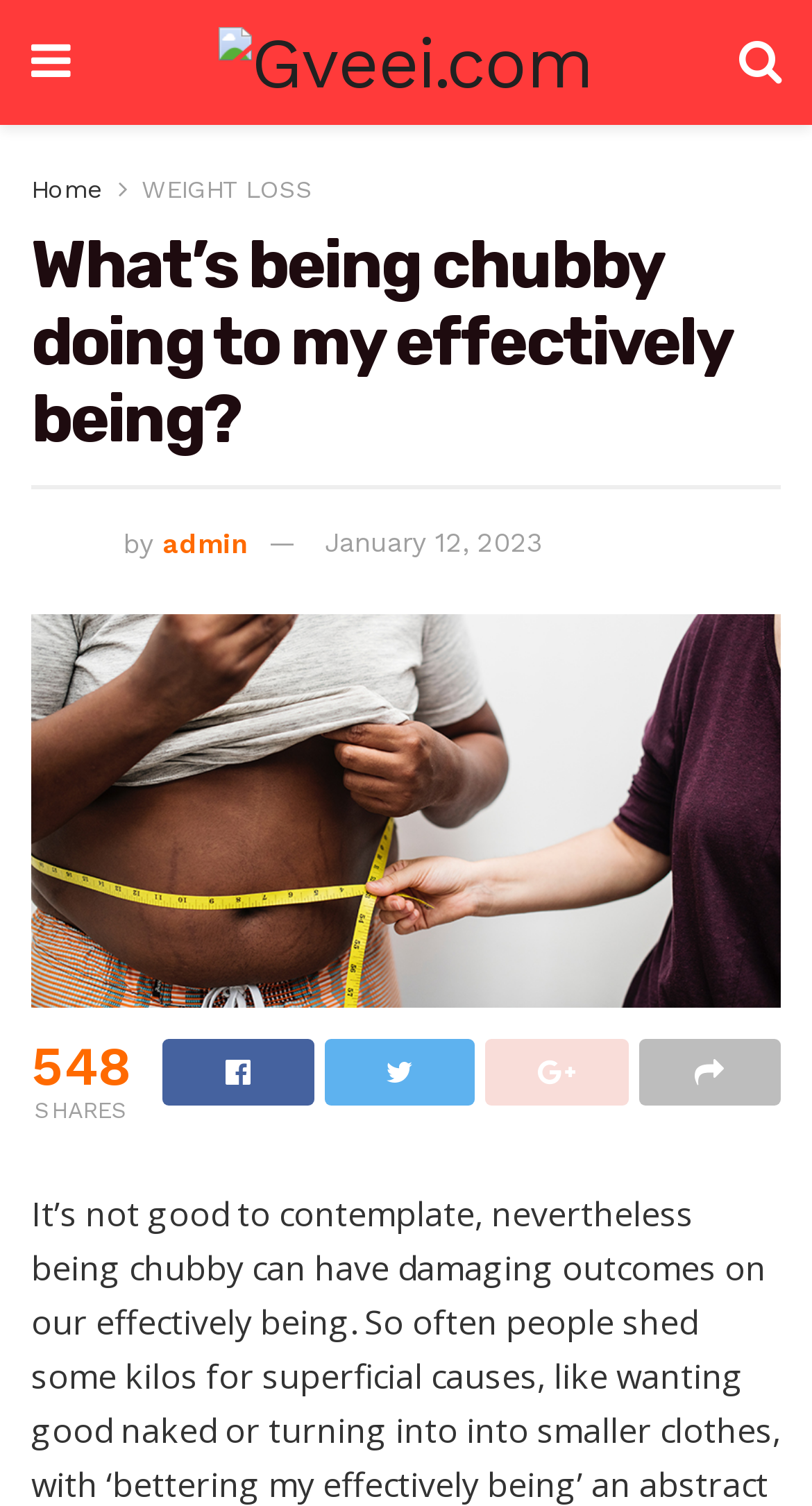Please determine and provide the text content of the webpage's heading.

What’s being chubby doing to my effectively being?